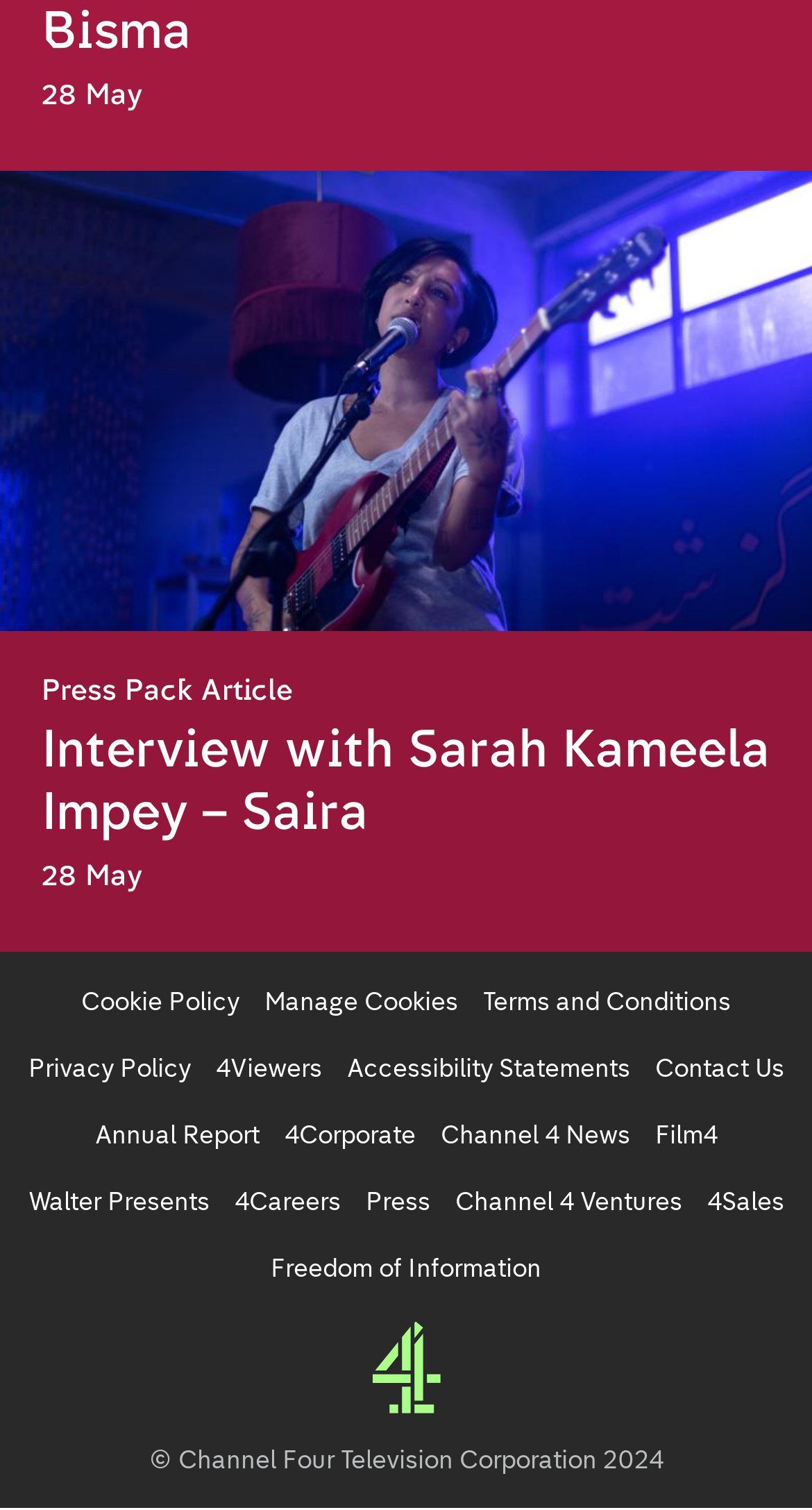Find the bounding box coordinates for the element that must be clicked to complete the instruction: "Access the Press page". The coordinates should be four float numbers between 0 and 1, indicated as [left, top, right, bottom].

[0.45, 0.785, 0.529, 0.806]